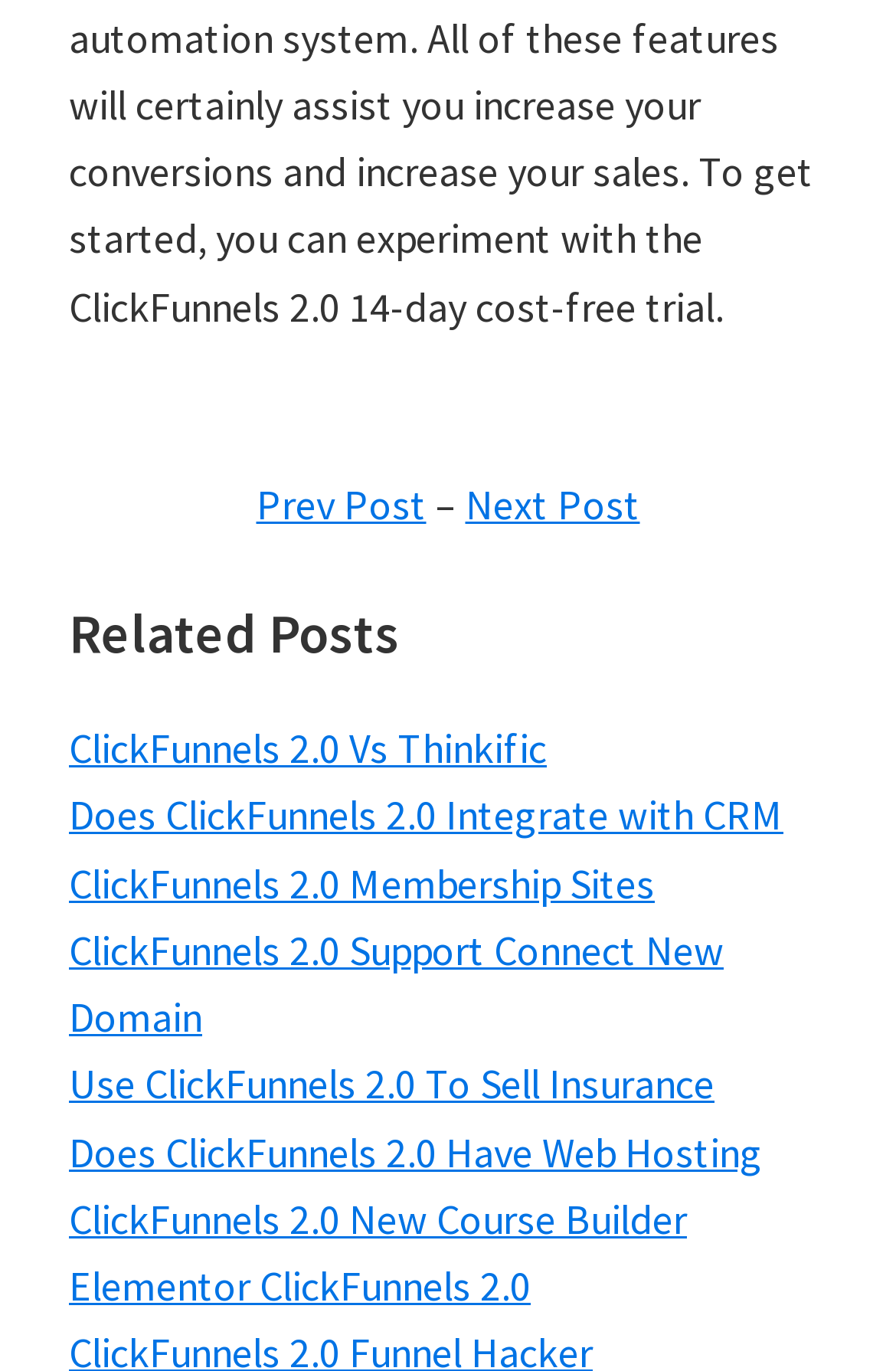Please identify the bounding box coordinates of the element's region that I should click in order to complete the following instruction: "learn about ClickFunnels 2.0 Membership Sites". The bounding box coordinates consist of four float numbers between 0 and 1, i.e., [left, top, right, bottom].

[0.077, 0.624, 0.731, 0.663]